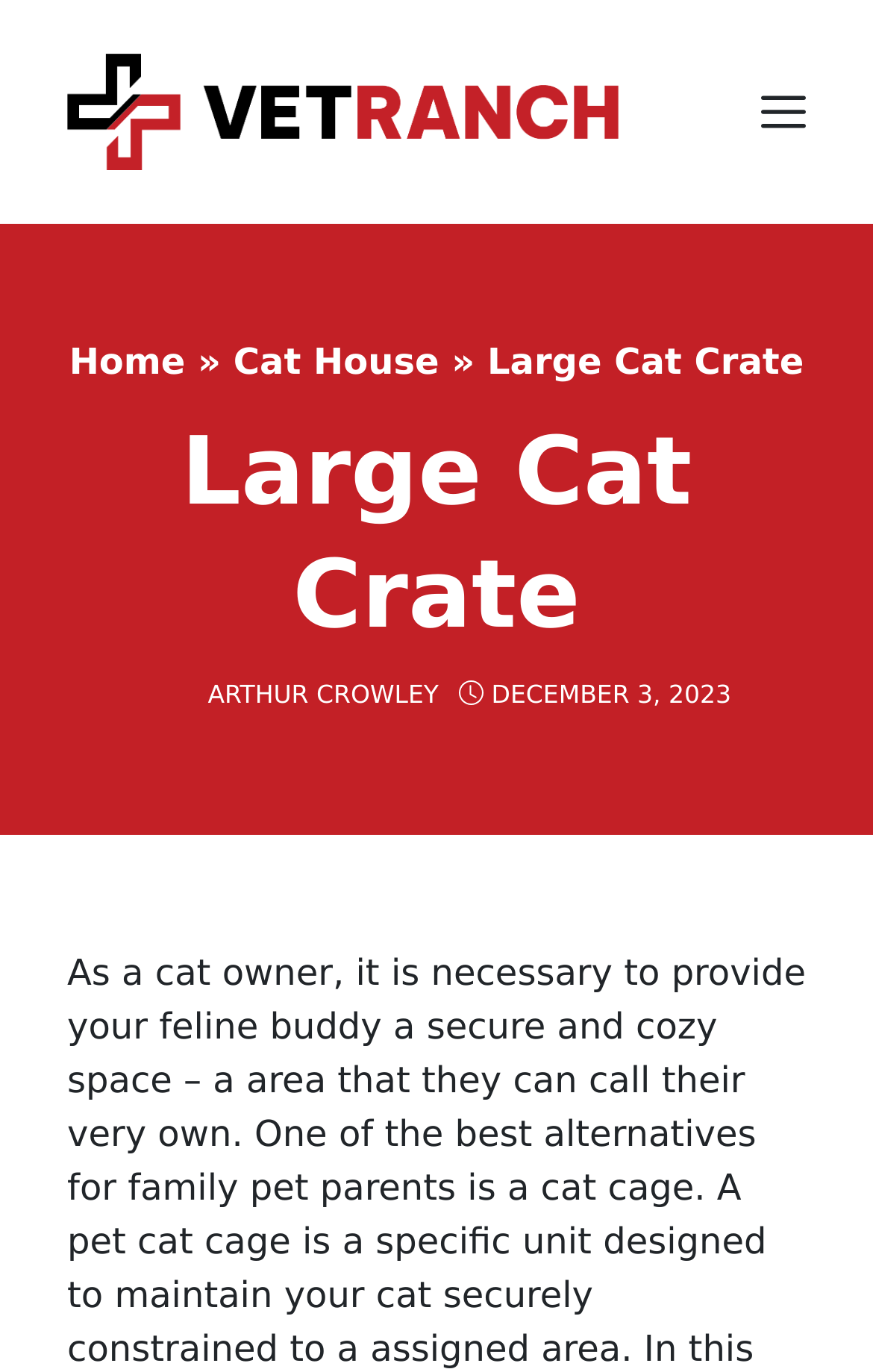Give the bounding box coordinates for this UI element: "title="Vet Ranch"". The coordinates should be four float numbers between 0 and 1, arranged as [left, top, right, bottom].

[0.077, 0.064, 0.718, 0.095]